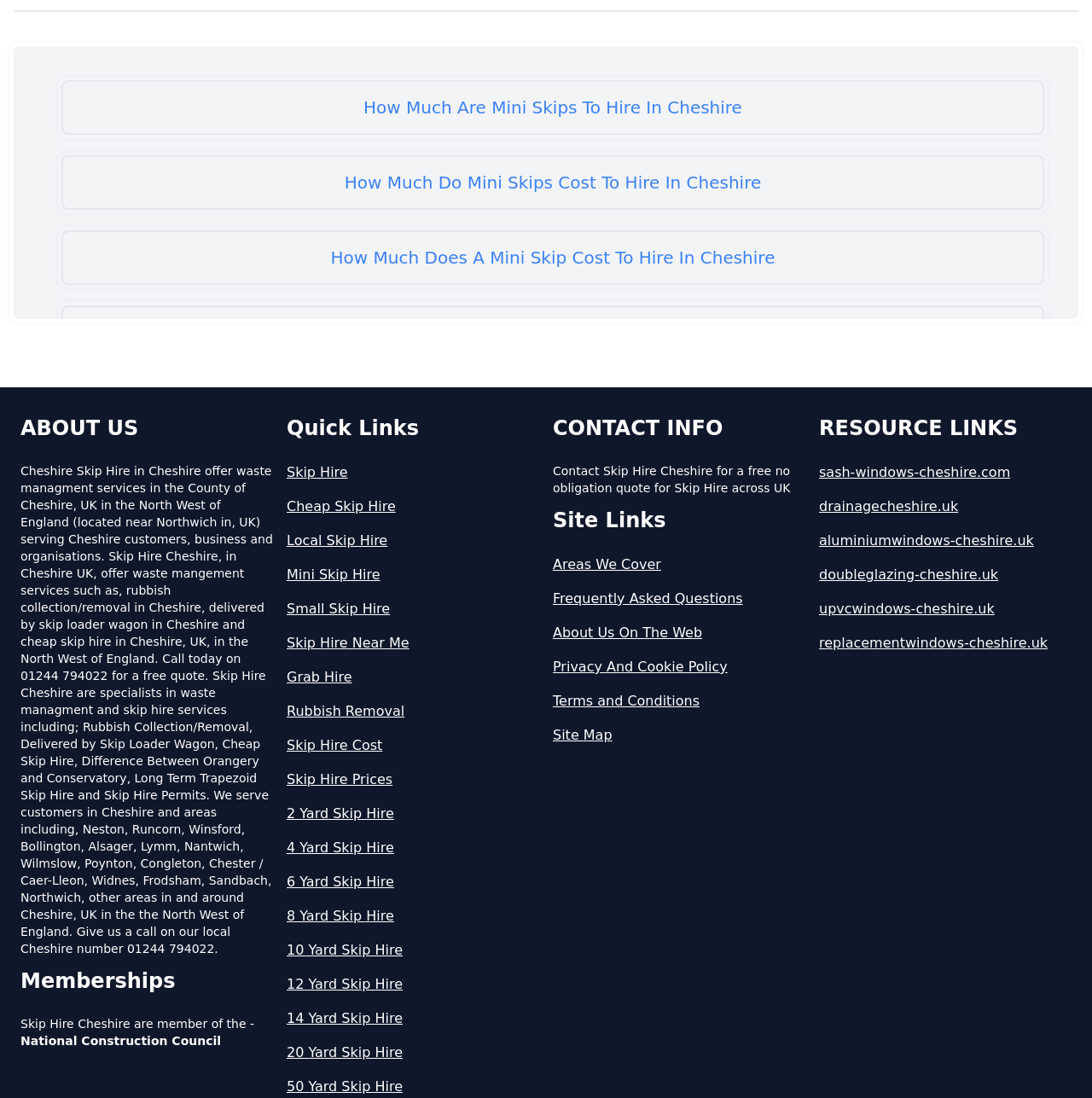What types of skip hire services are available?
Please provide a comprehensive and detailed answer to the question.

The webpage lists various types of skip hire services, including Mini Skip Hire, Small Skip Hire, 2 Yard Skip Hire, 4 Yard Skip Hire, and more, indicating that multiple options are available.